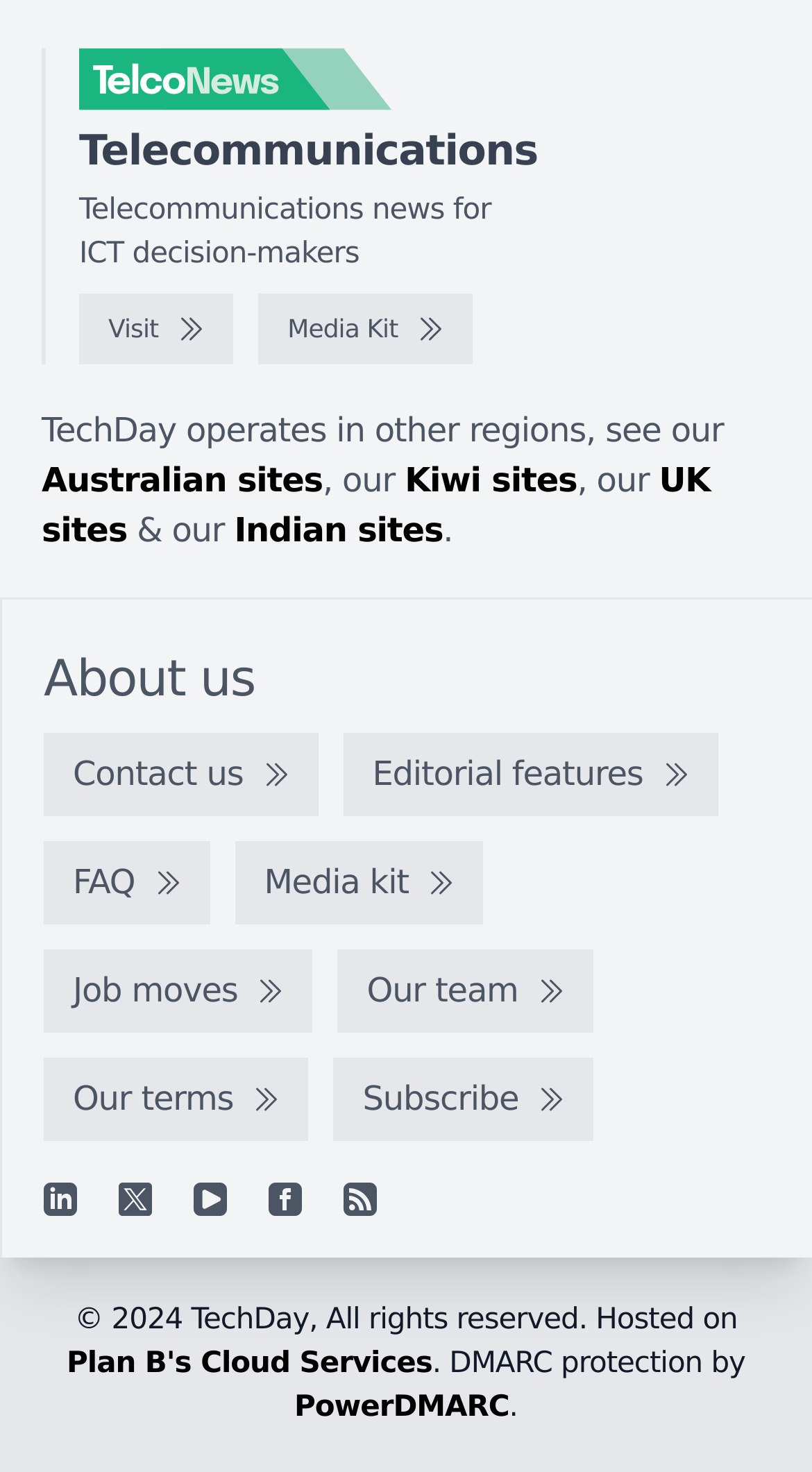Pinpoint the bounding box coordinates of the clickable element to carry out the following instruction: "View Australian sites."

[0.051, 0.313, 0.397, 0.34]